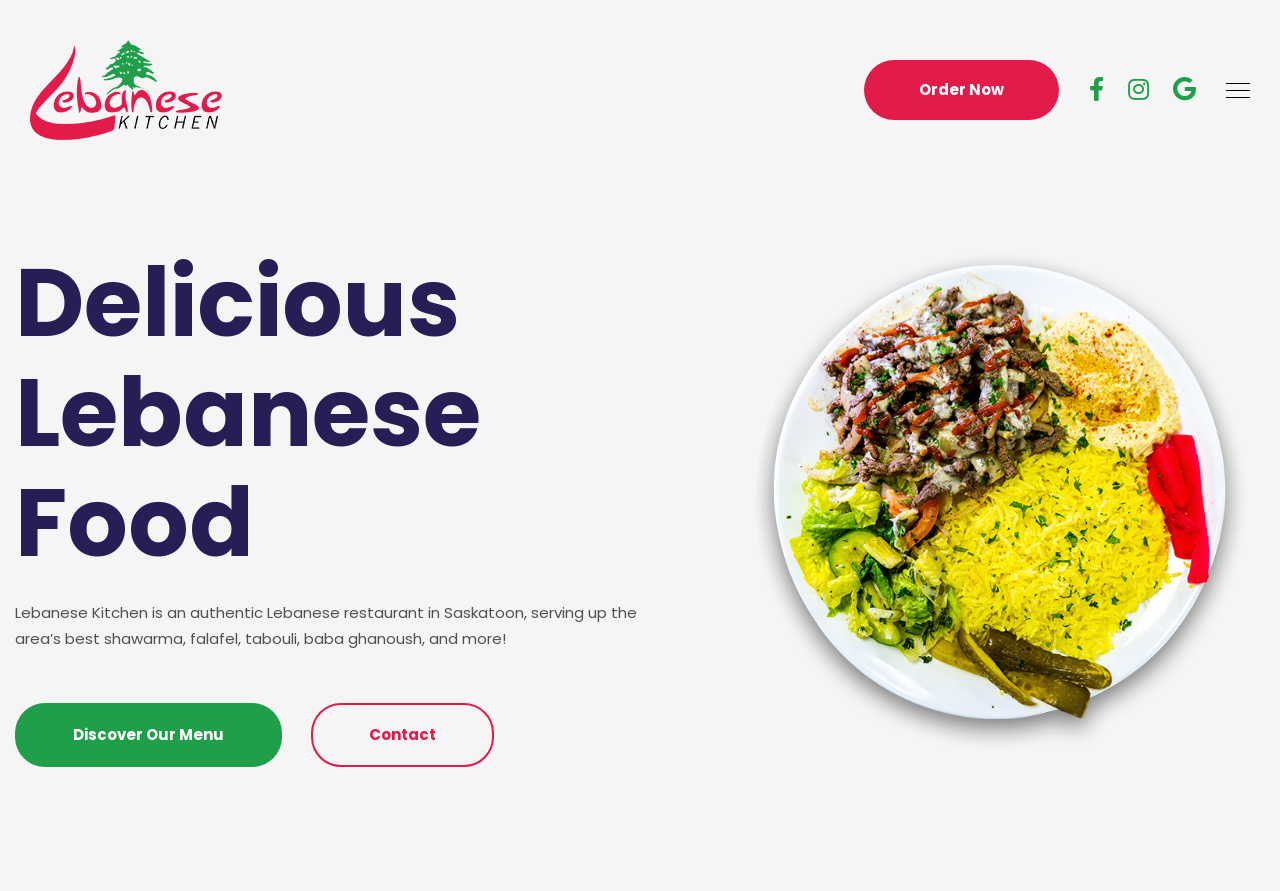Locate the bounding box of the UI element described by: "Contact" in the given webpage screenshot.

[0.243, 0.789, 0.386, 0.861]